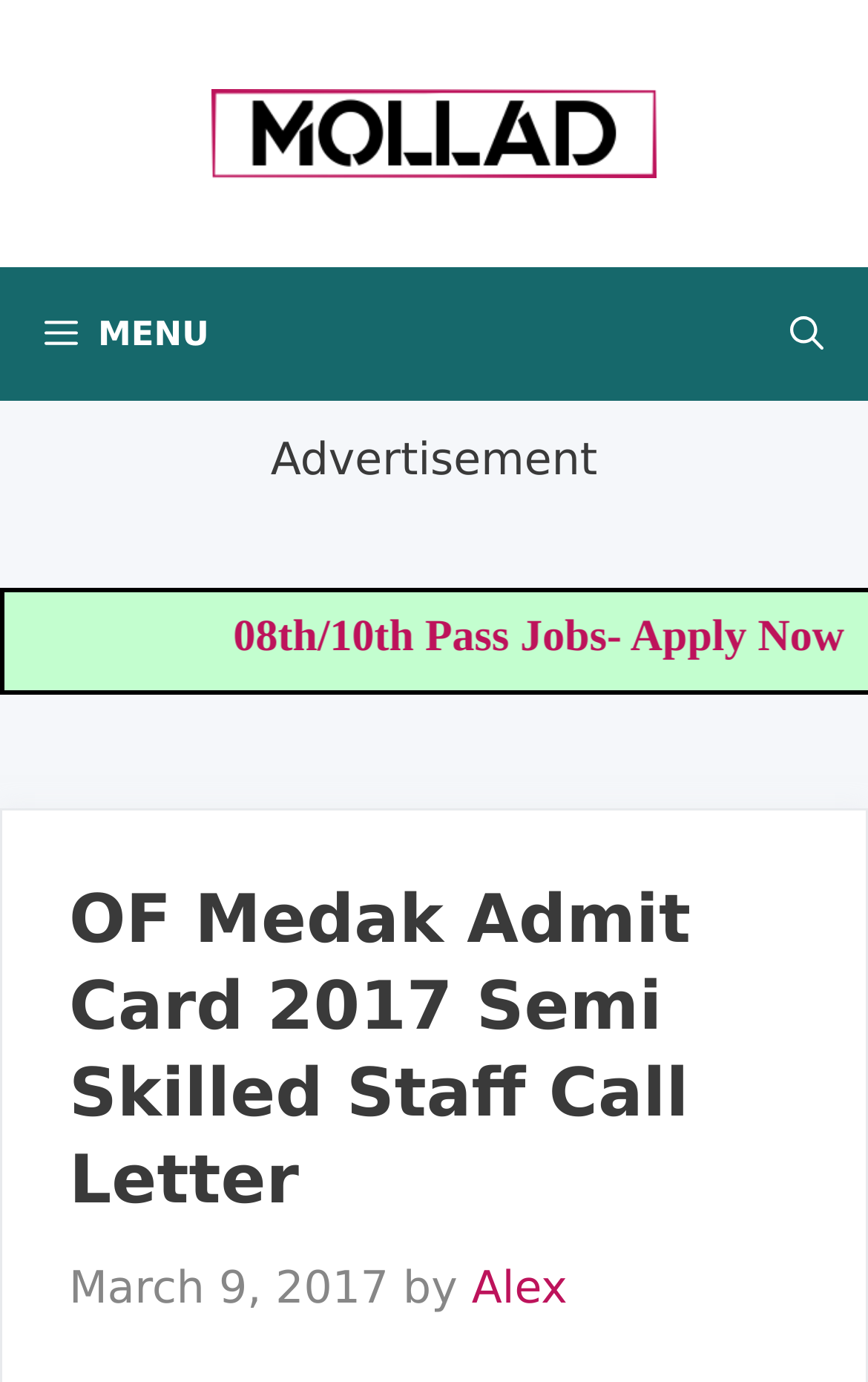What is the text above the heading?
Please provide a single word or phrase based on the screenshot.

Advertisement